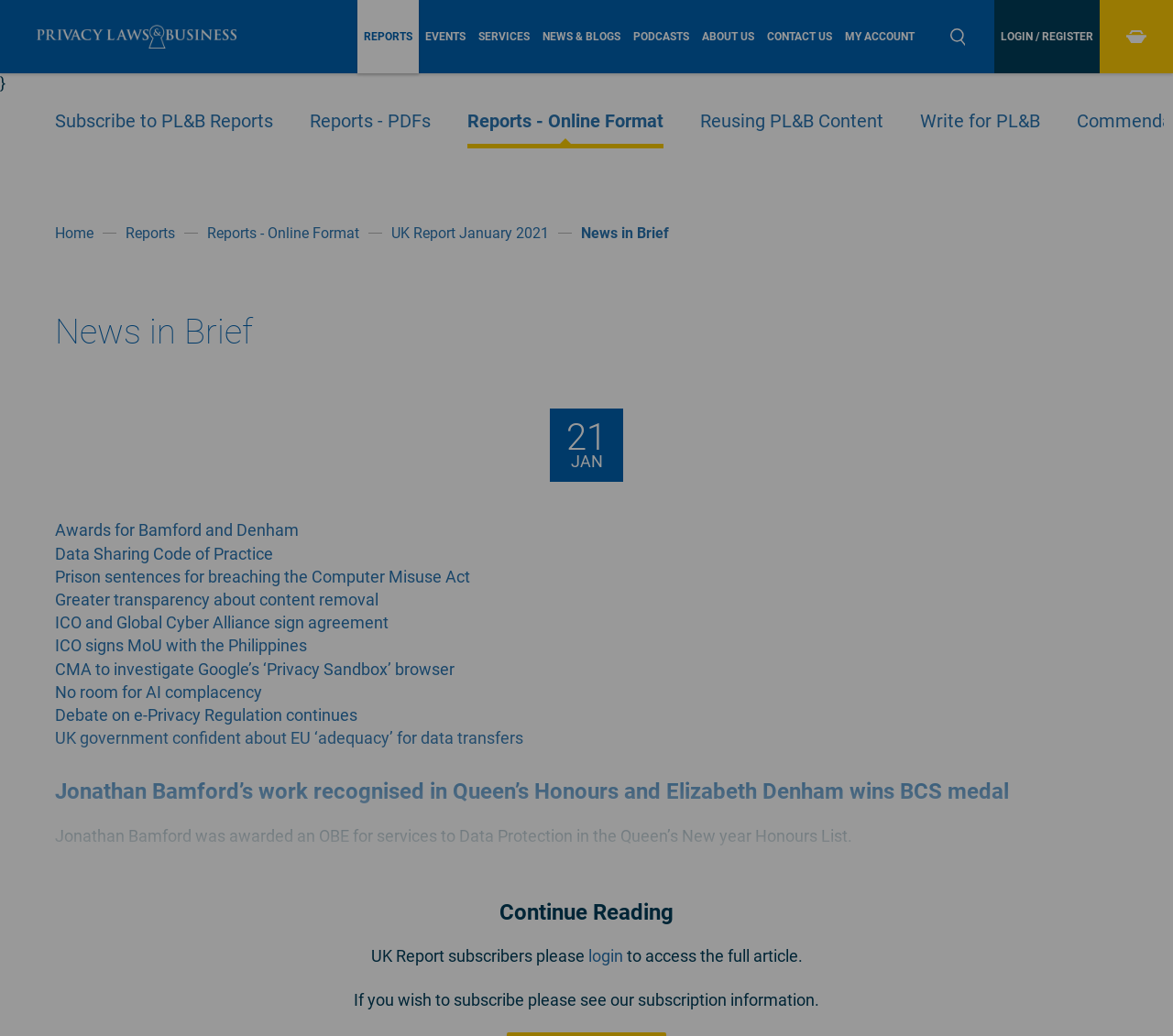Please identify the bounding box coordinates of the element I should click to complete this instruction: 'Click on the 'NEWS & BLOGS' link'. The coordinates should be given as four float numbers between 0 and 1, like this: [left, top, right, bottom].

[0.457, 0.0, 0.534, 0.071]